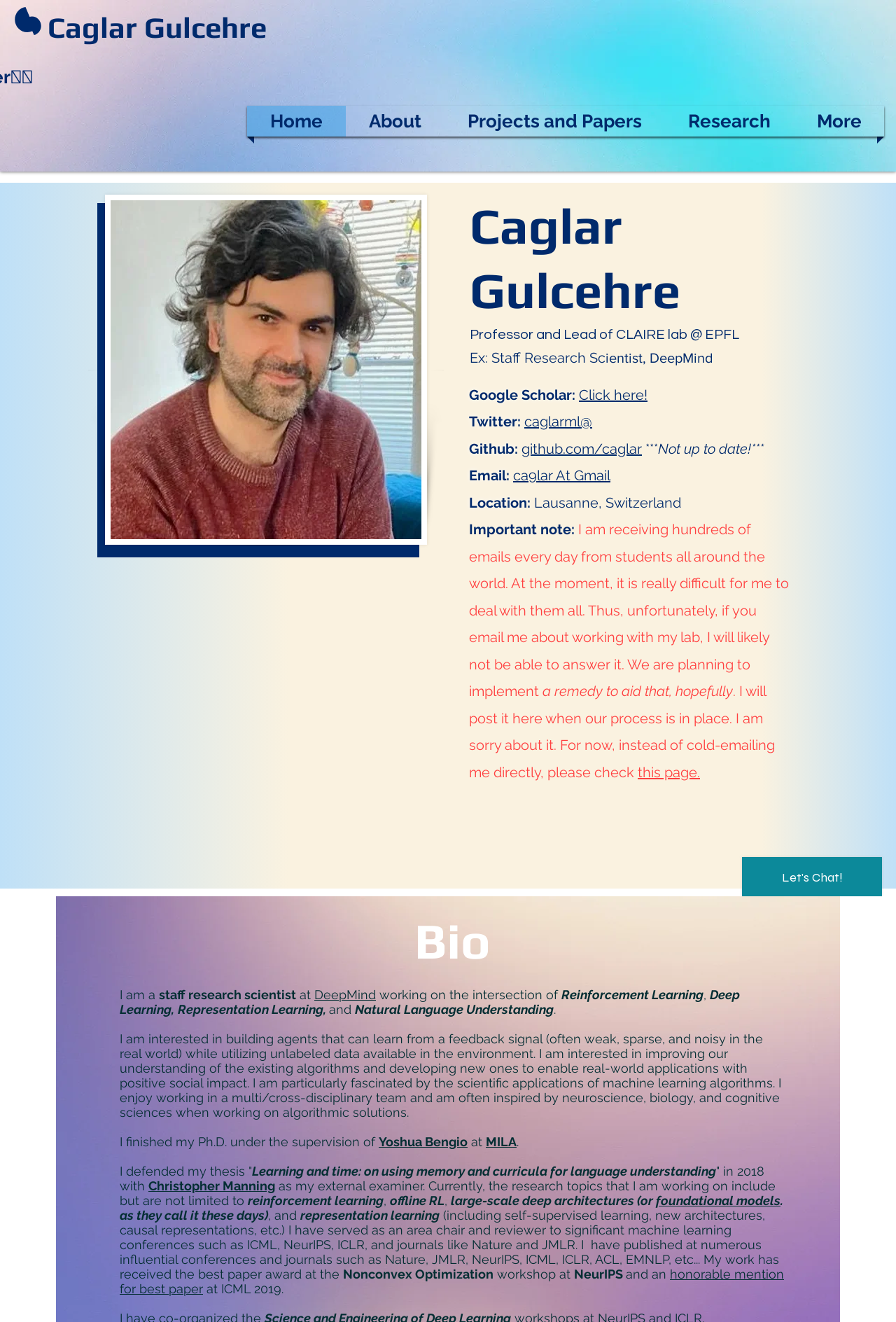Find the bounding box coordinates for the area that must be clicked to perform this action: "Click on the 'DeepMind' link".

[0.351, 0.747, 0.42, 0.758]